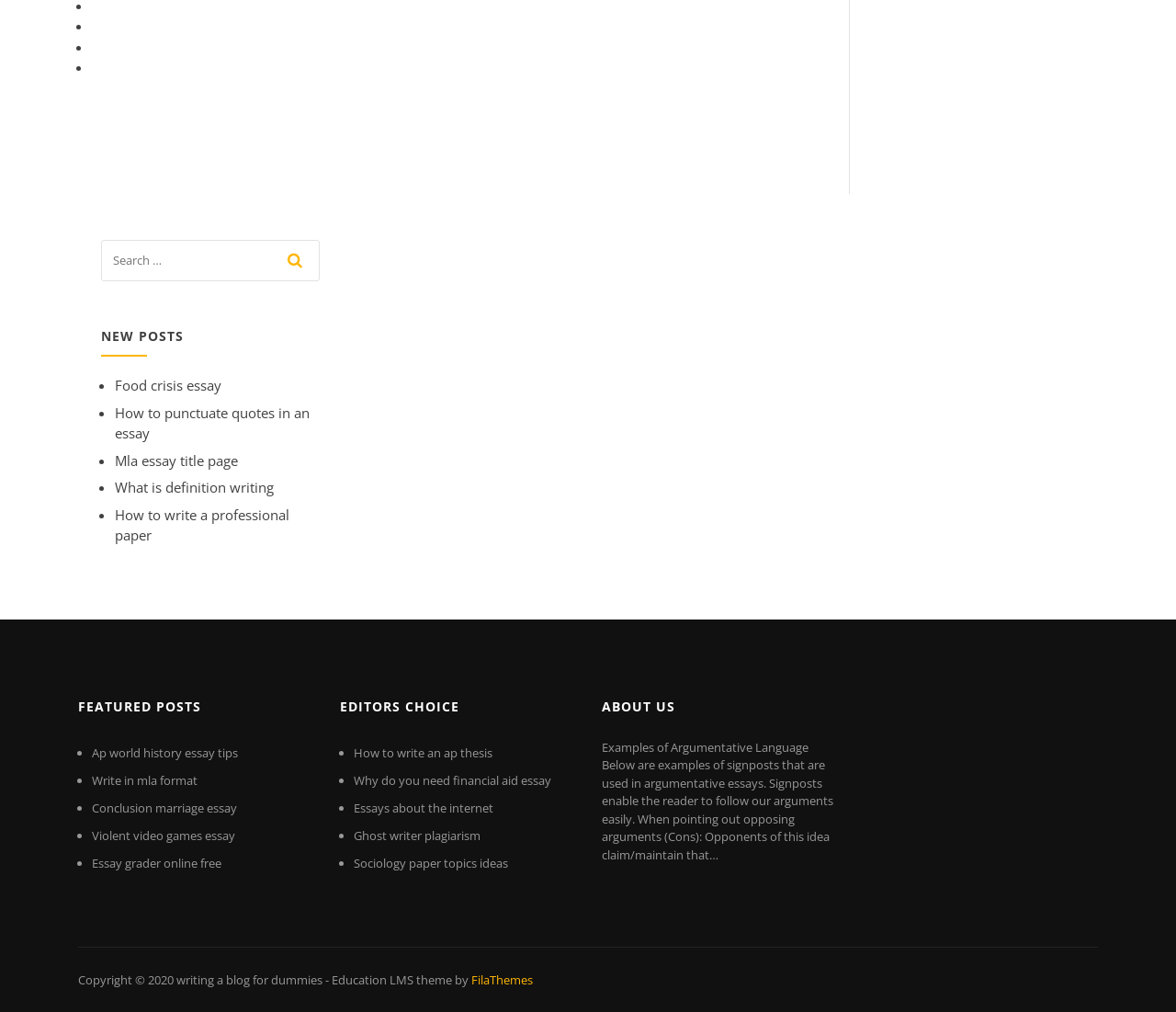Please locate the bounding box coordinates of the element that should be clicked to achieve the given instruction: "Check the about us section".

[0.512, 0.68, 0.711, 0.716]